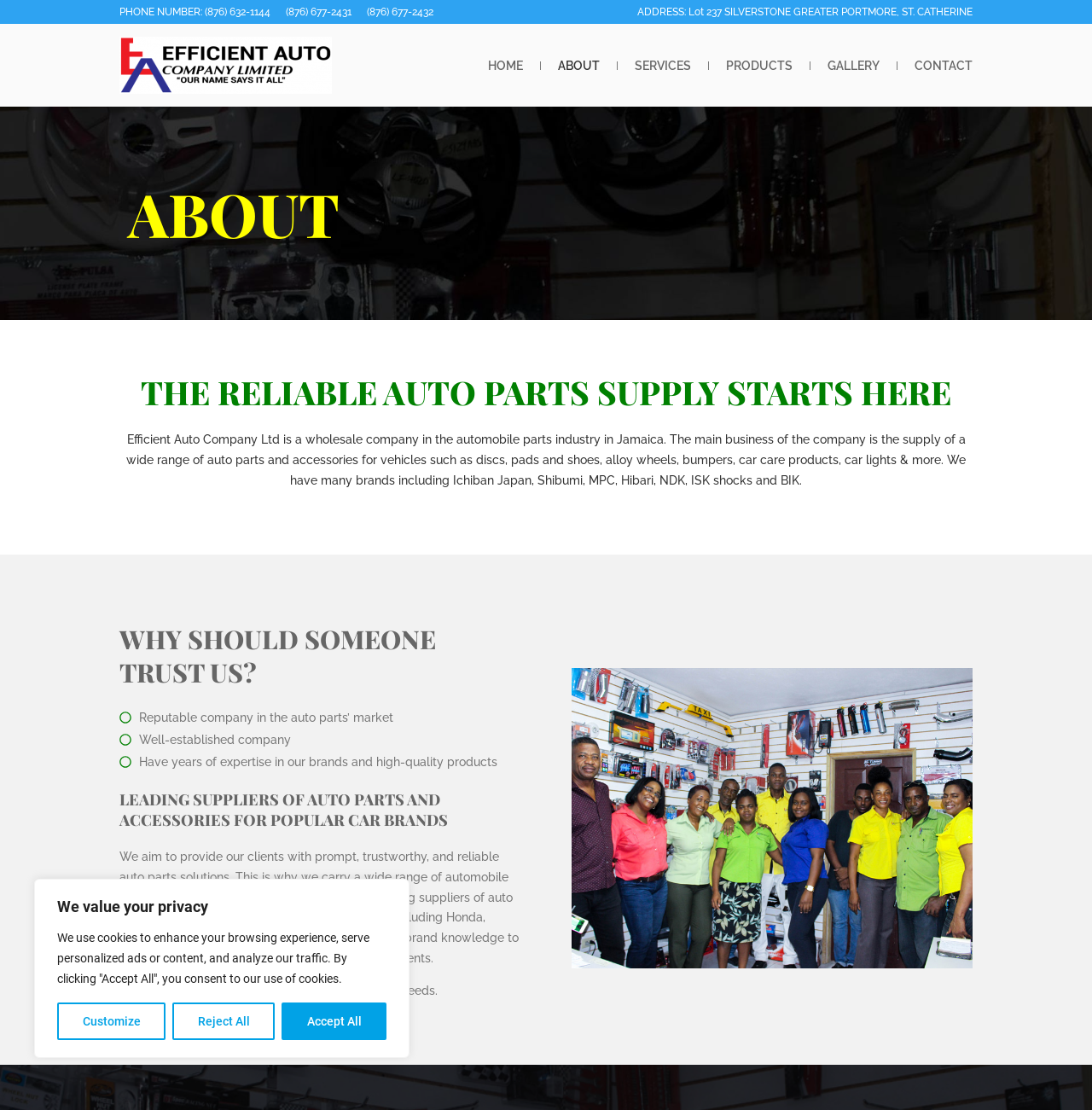Locate and provide the bounding box coordinates for the HTML element that matches this description: "Gallery".

[0.758, 0.041, 0.805, 0.076]